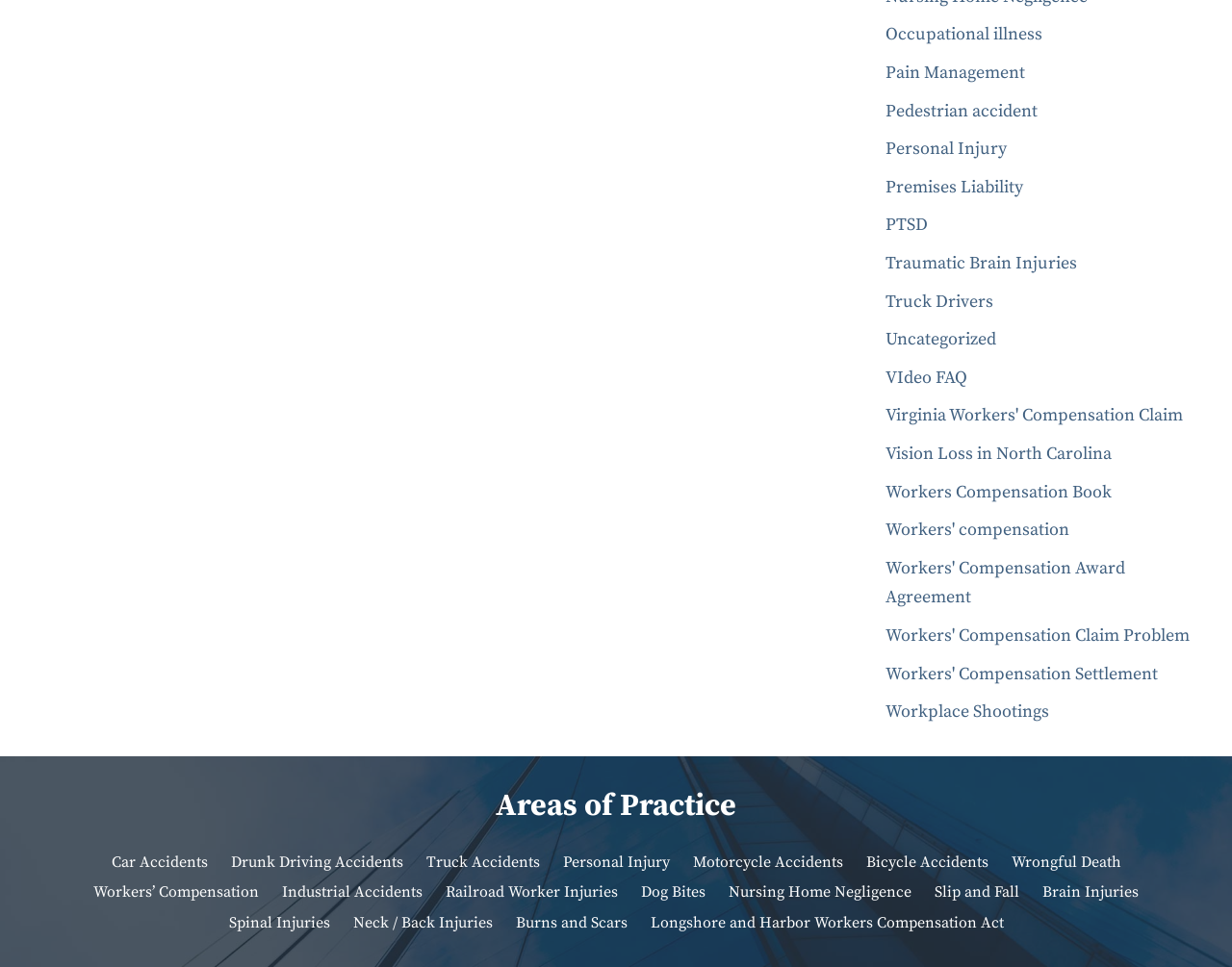What is the theme of the webpage?
Please answer the question with a single word or phrase, referencing the image.

Law Firm